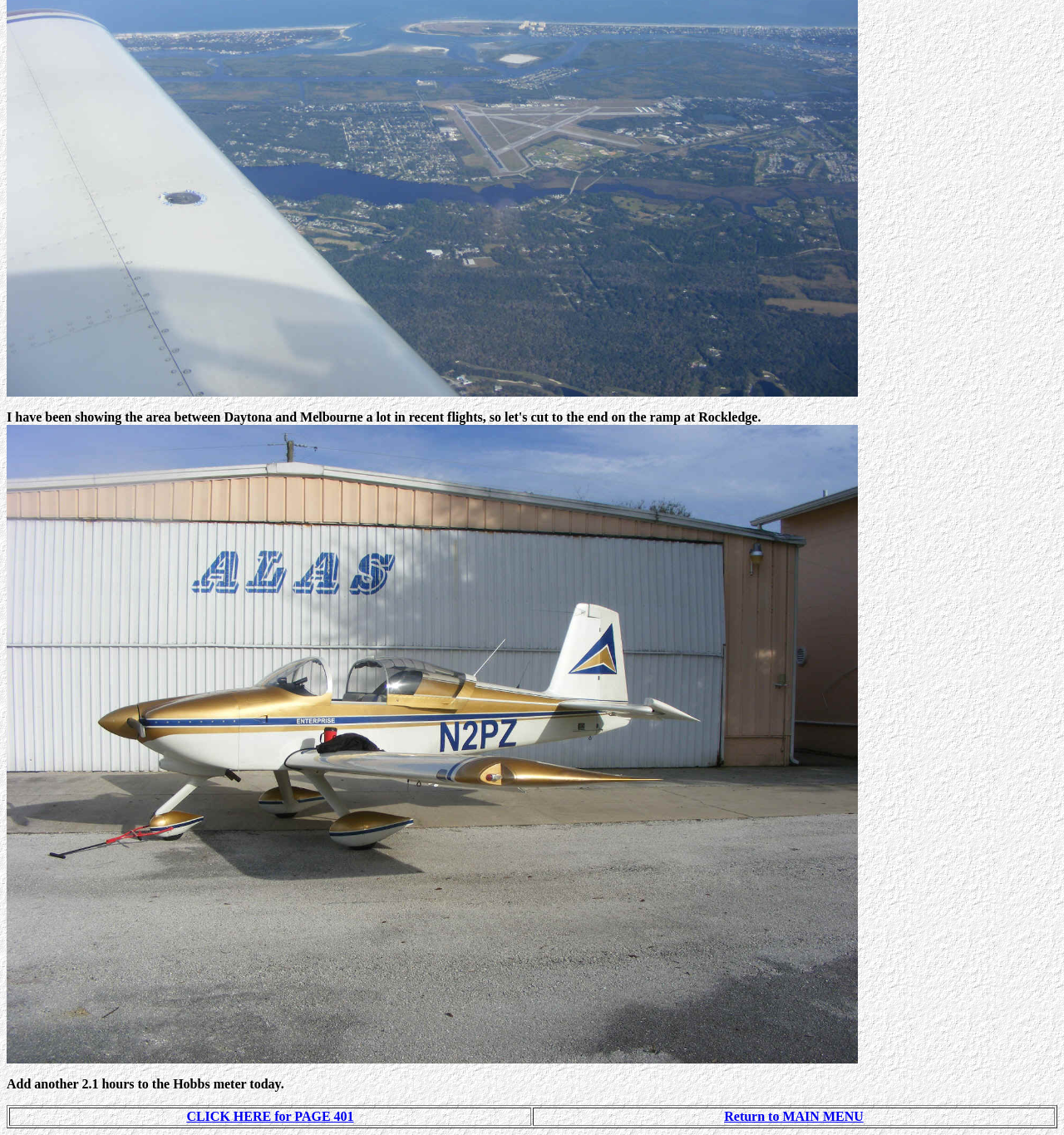Use a single word or phrase to answer the question: What is the main topic of the text?

Hobbs meter